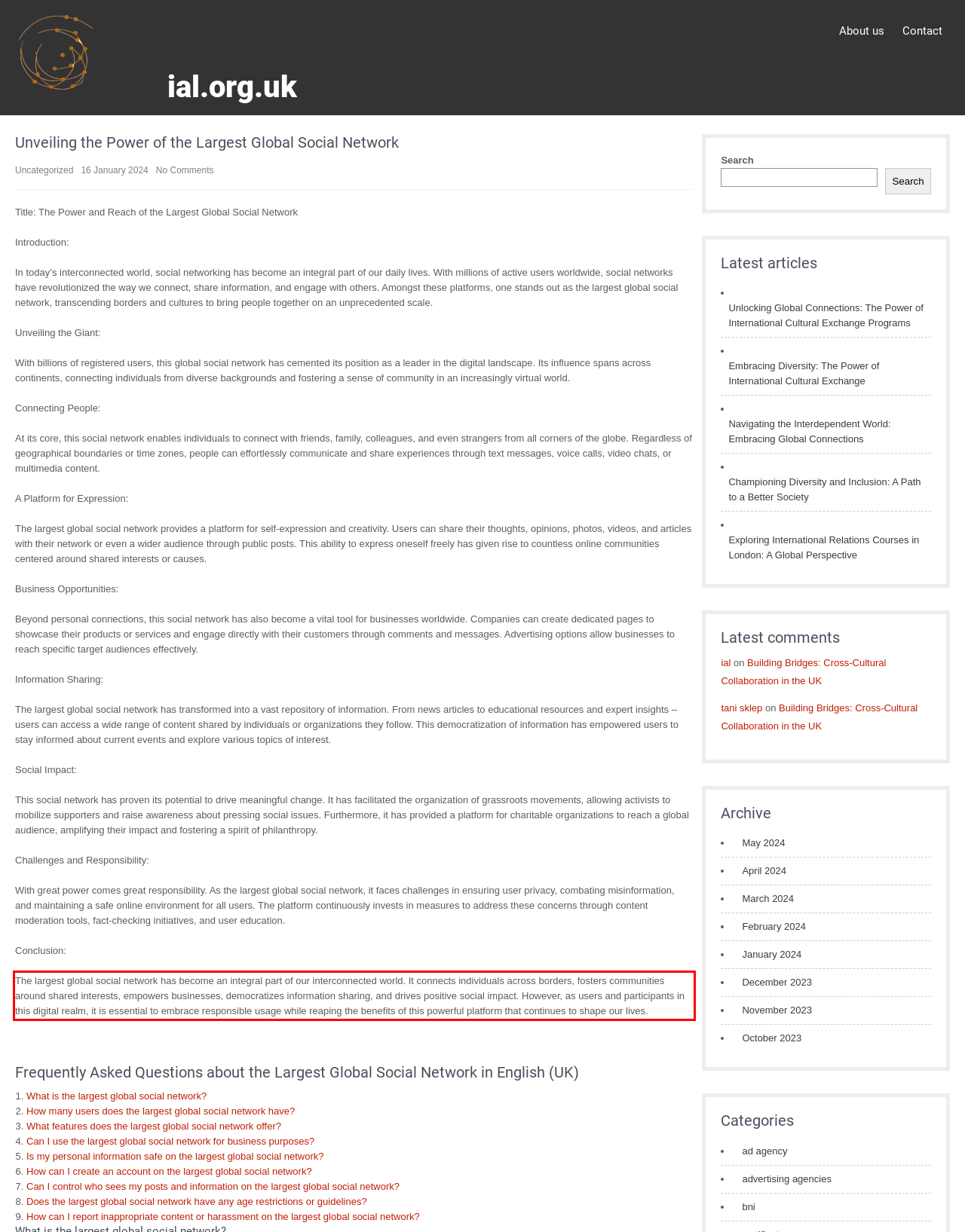Examine the screenshot of the webpage, locate the red bounding box, and perform OCR to extract the text contained within it.

The largest global social network has become an integral part of our interconnected world. It connects individuals across borders, fosters communities around shared interests, empowers businesses, democratizes information sharing, and drives positive social impact. However, as users and participants in this digital realm, it is essential to embrace responsible usage while reaping the benefits of this powerful platform that continues to shape our lives.